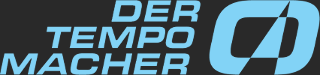What type of organization or service is the logo likely to represent?
Please provide a single word or phrase as your answer based on the image.

Lifestyle, fitness, or matchmaking